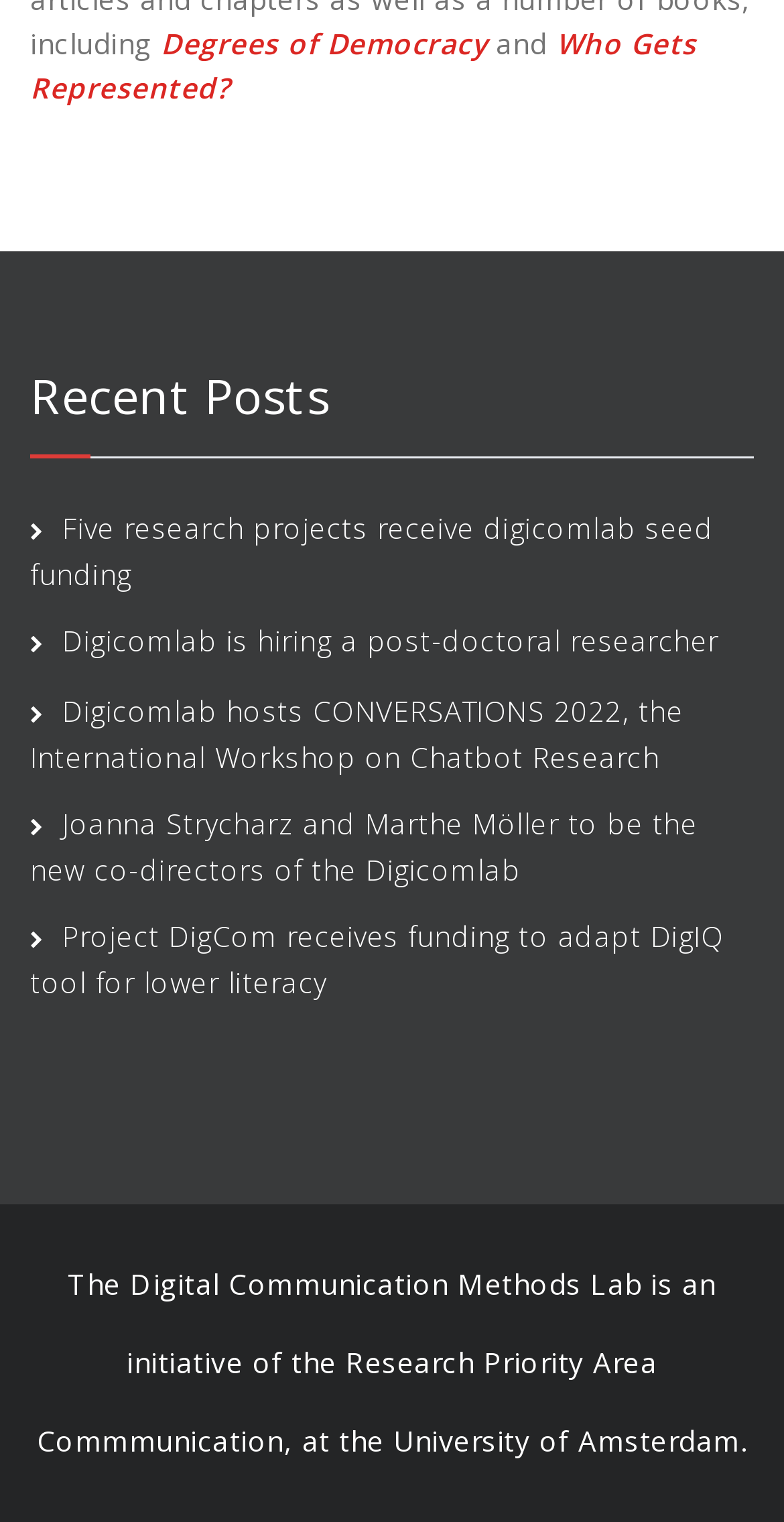How many recent posts are listed?
Using the image, provide a detailed and thorough answer to the question.

I counted the number of link elements under the heading 'Recent Posts' which are 'Five research projects receive digicomlab seed funding', 'Digicomlab is hiring a post-doctoral researcher', 'Digicomlab hosts CONVERSATIONS 2022, the International Workshop on Chatbot Research', 'Joanna Strycharz and Marthe Möller to be the new co-directors of the Digicomlab', and 'Project DigCom receives funding to adapt DigIQ tool for lower literacy'.